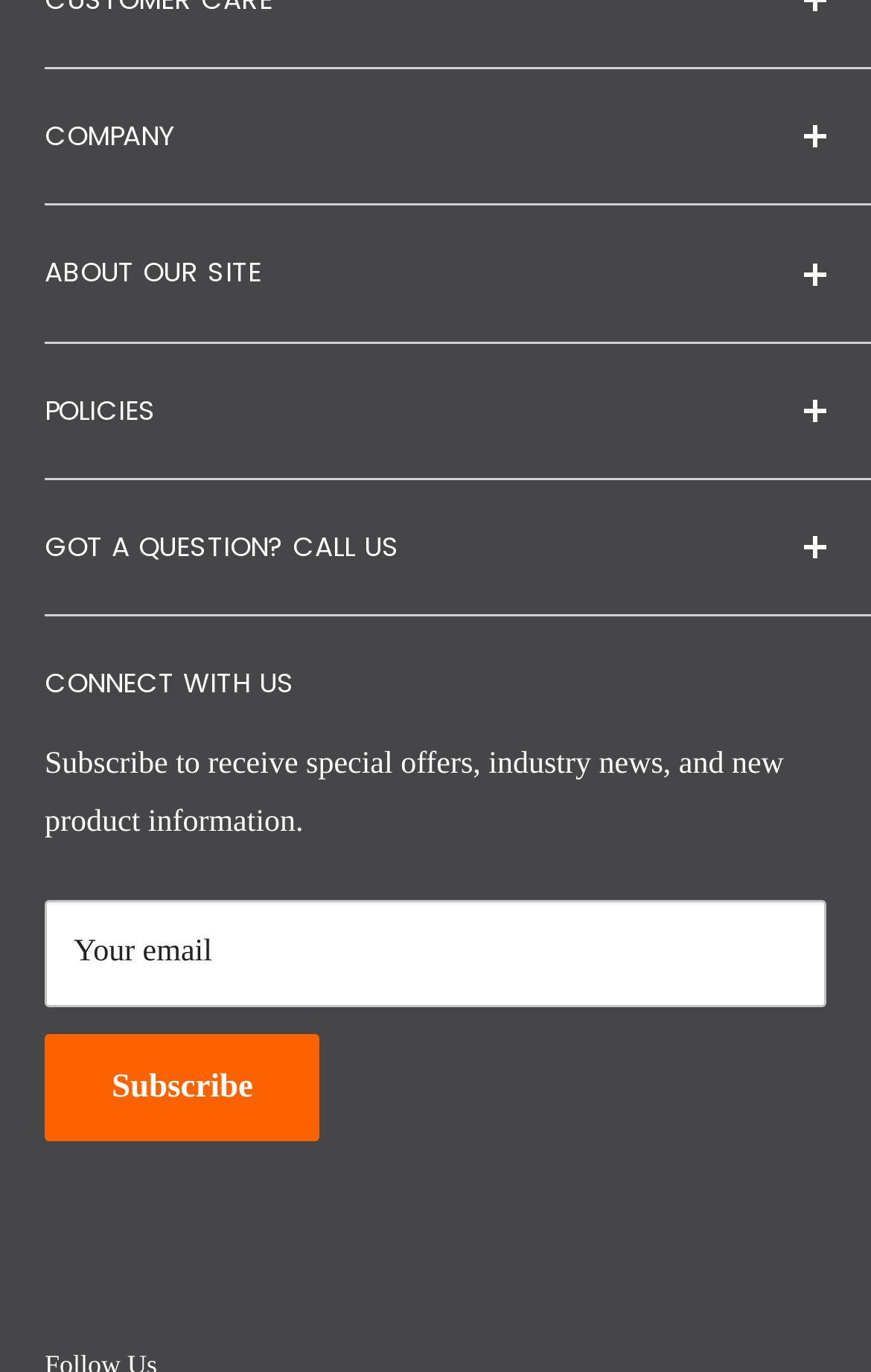Based on the provided description, "Client stories", find the bounding box of the corresponding UI element in the screenshot.

[0.051, 0.224, 0.897, 0.272]